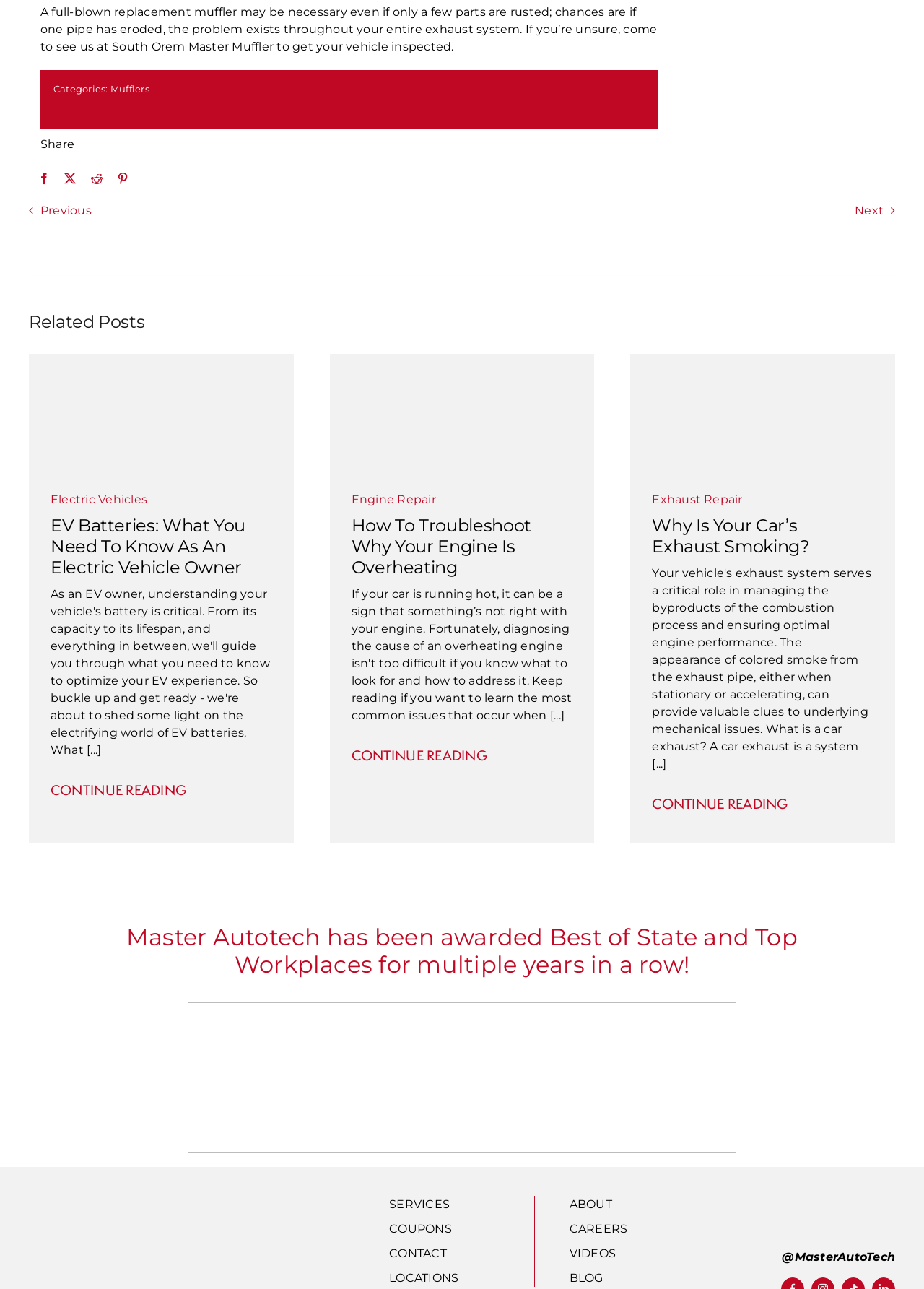Respond with a single word or short phrase to the following question: 
What is the purpose of the links at the bottom of the webpage?

Navigation